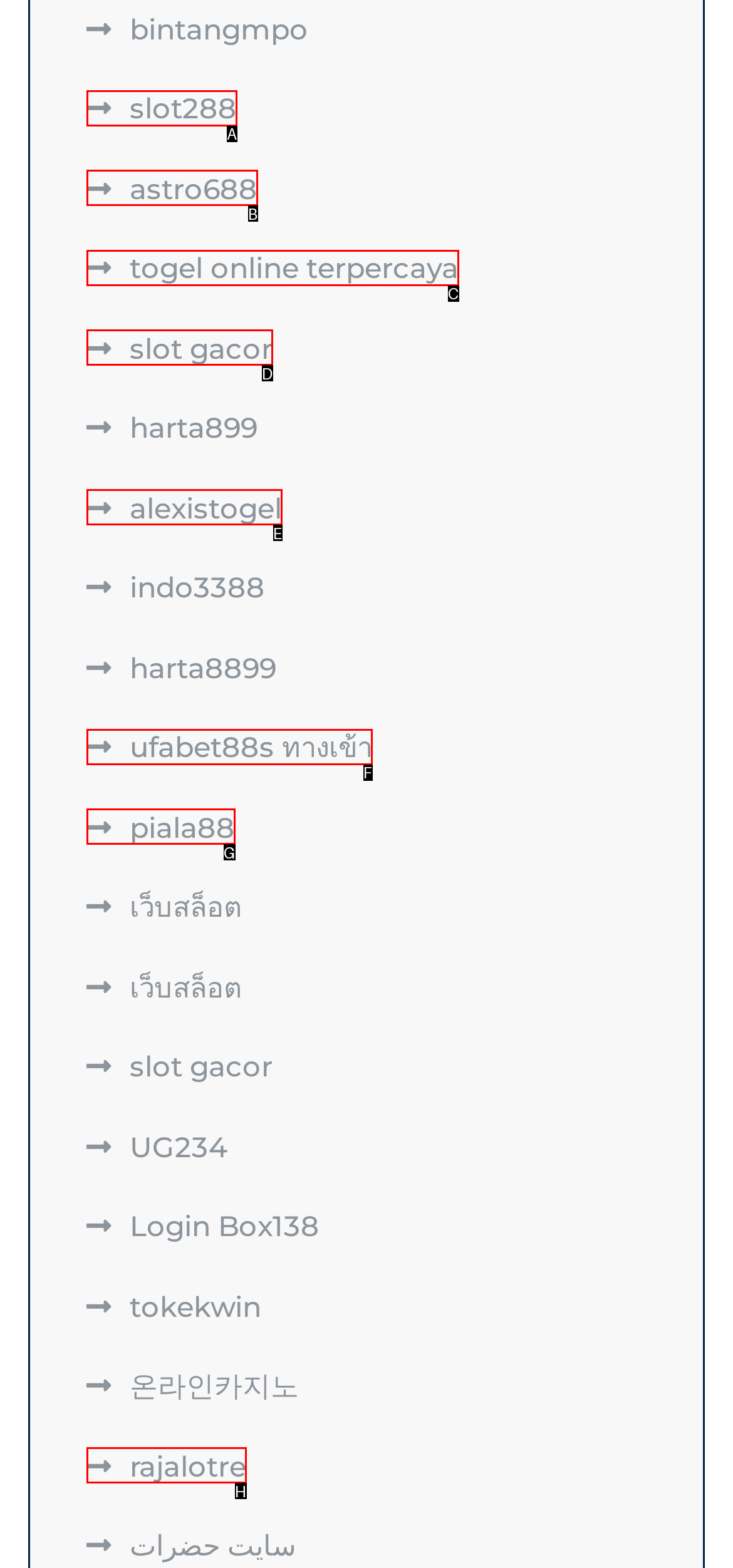Based on the description: Endurance GB, select the HTML element that fits best. Provide the letter of the matching option.

None